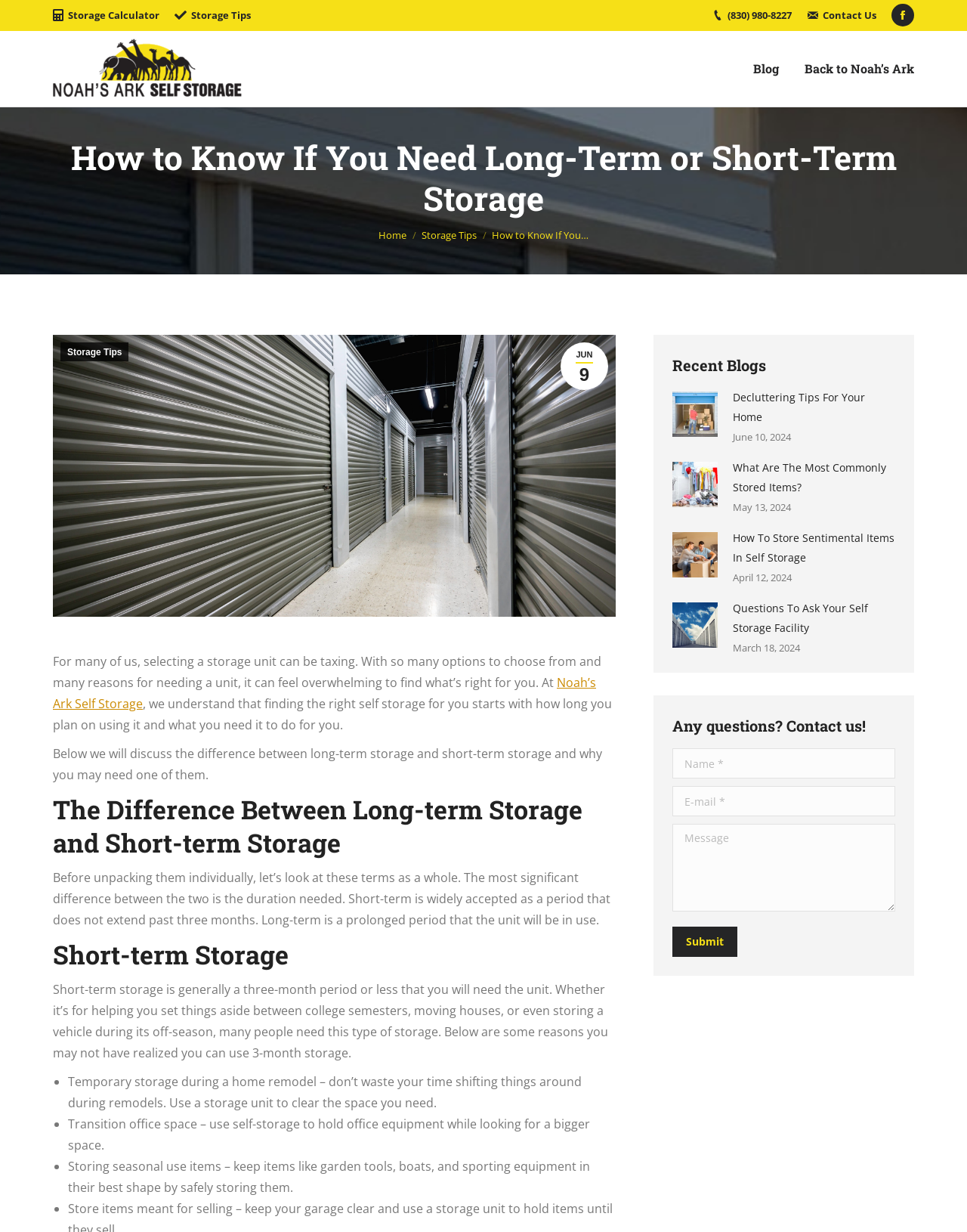Can you find the bounding box coordinates for the UI element given this description: "parent_node: Submit value="submit""? Provide the coordinates as four float numbers between 0 and 1: [left, top, right, bottom].

[0.77, 0.752, 0.837, 0.777]